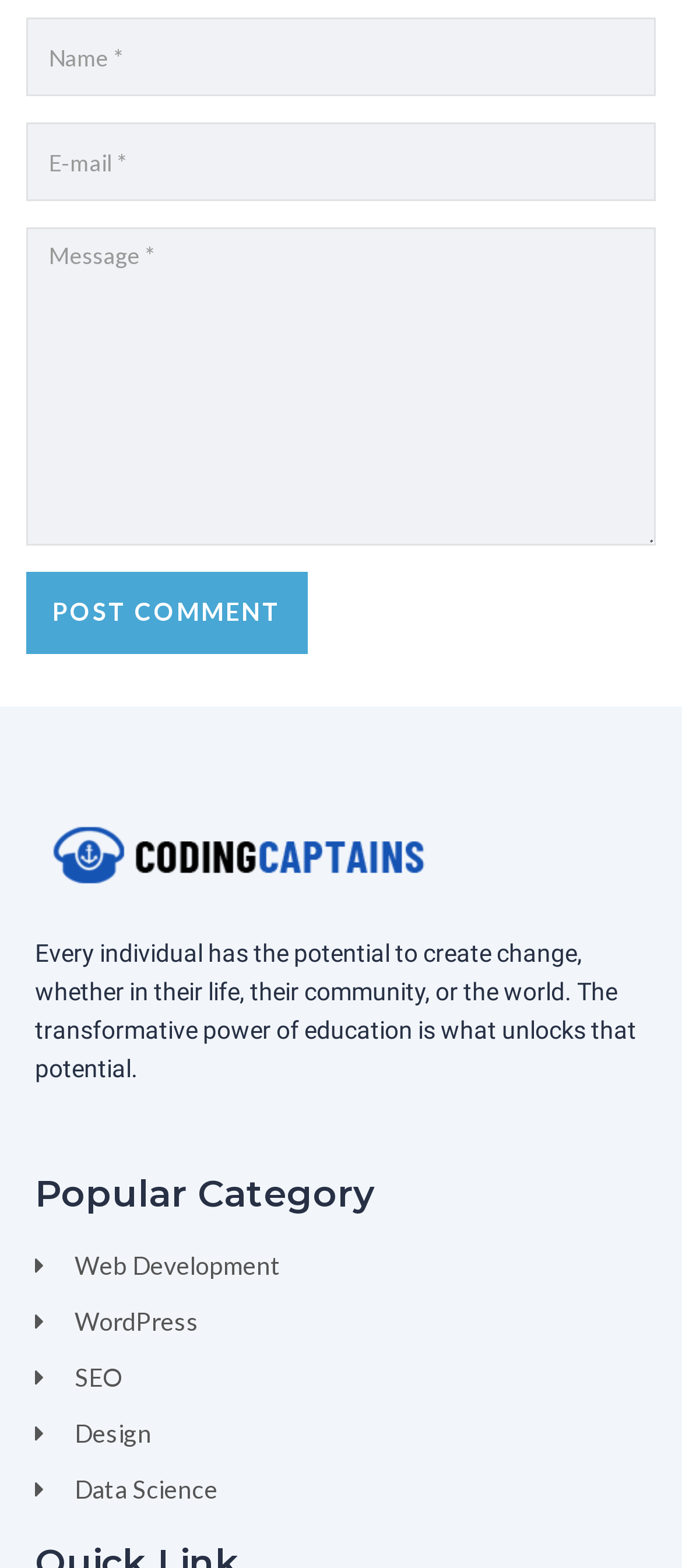Identify the coordinates of the bounding box for the element that must be clicked to accomplish the instruction: "View Web Development category".

[0.051, 0.796, 0.949, 0.82]